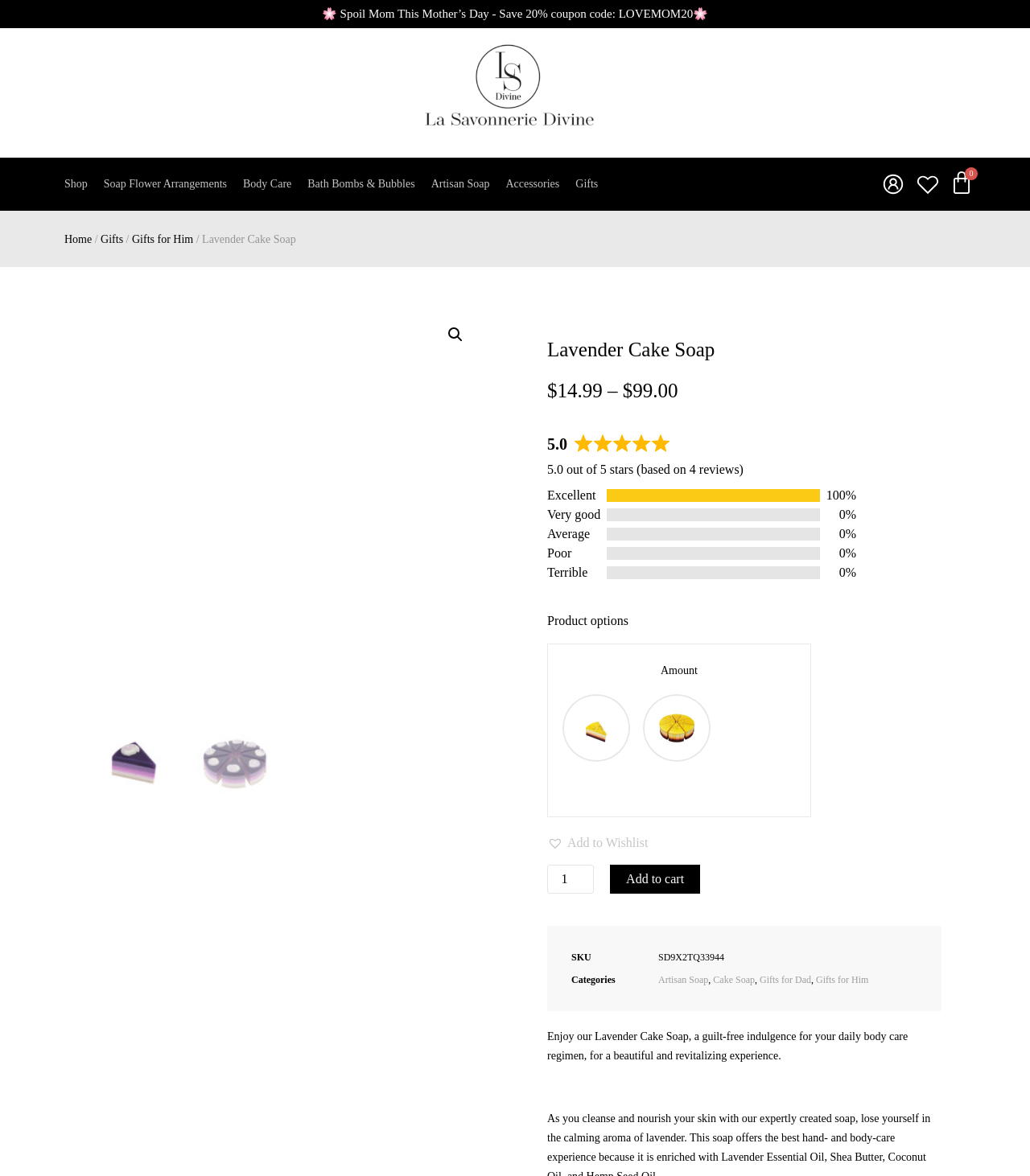Given the description: "Body Care", determine the bounding box coordinates of the UI element. The coordinates should be formatted as four float numbers between 0 and 1, [left, top, right, bottom].

[0.228, 0.141, 0.291, 0.173]